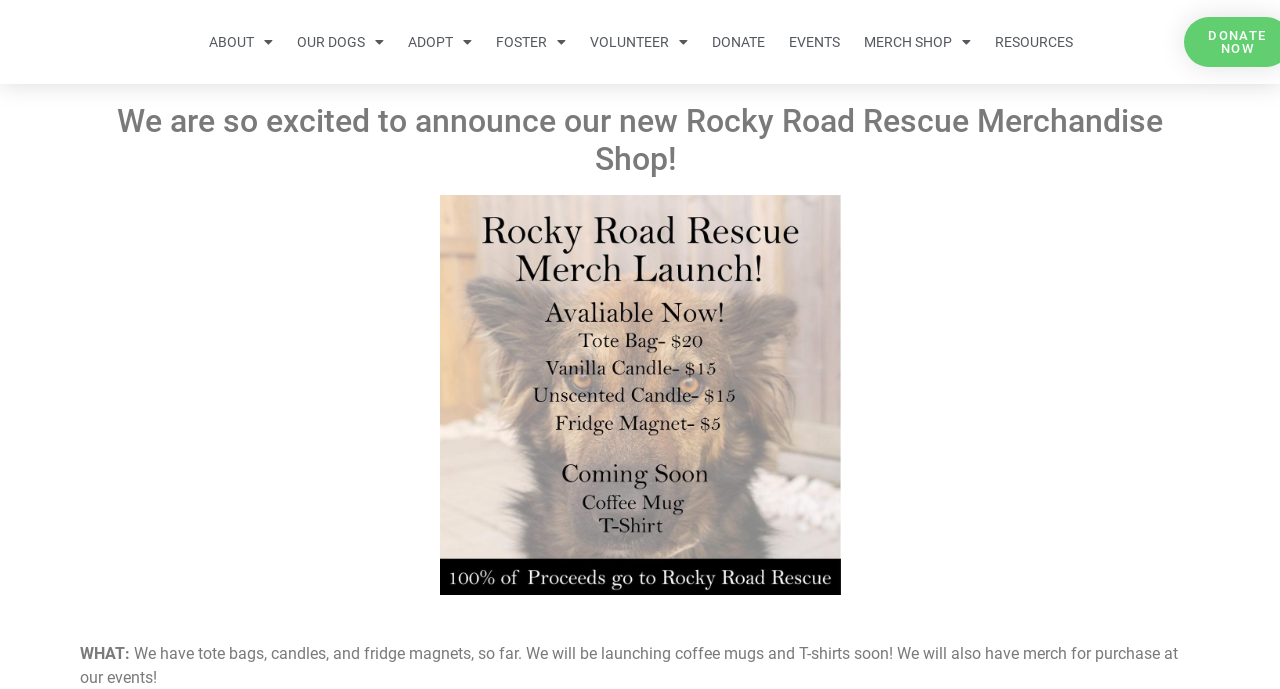Please identify the coordinates of the bounding box that should be clicked to fulfill this instruction: "Check EVENTS".

[0.607, 0.0, 0.665, 0.122]